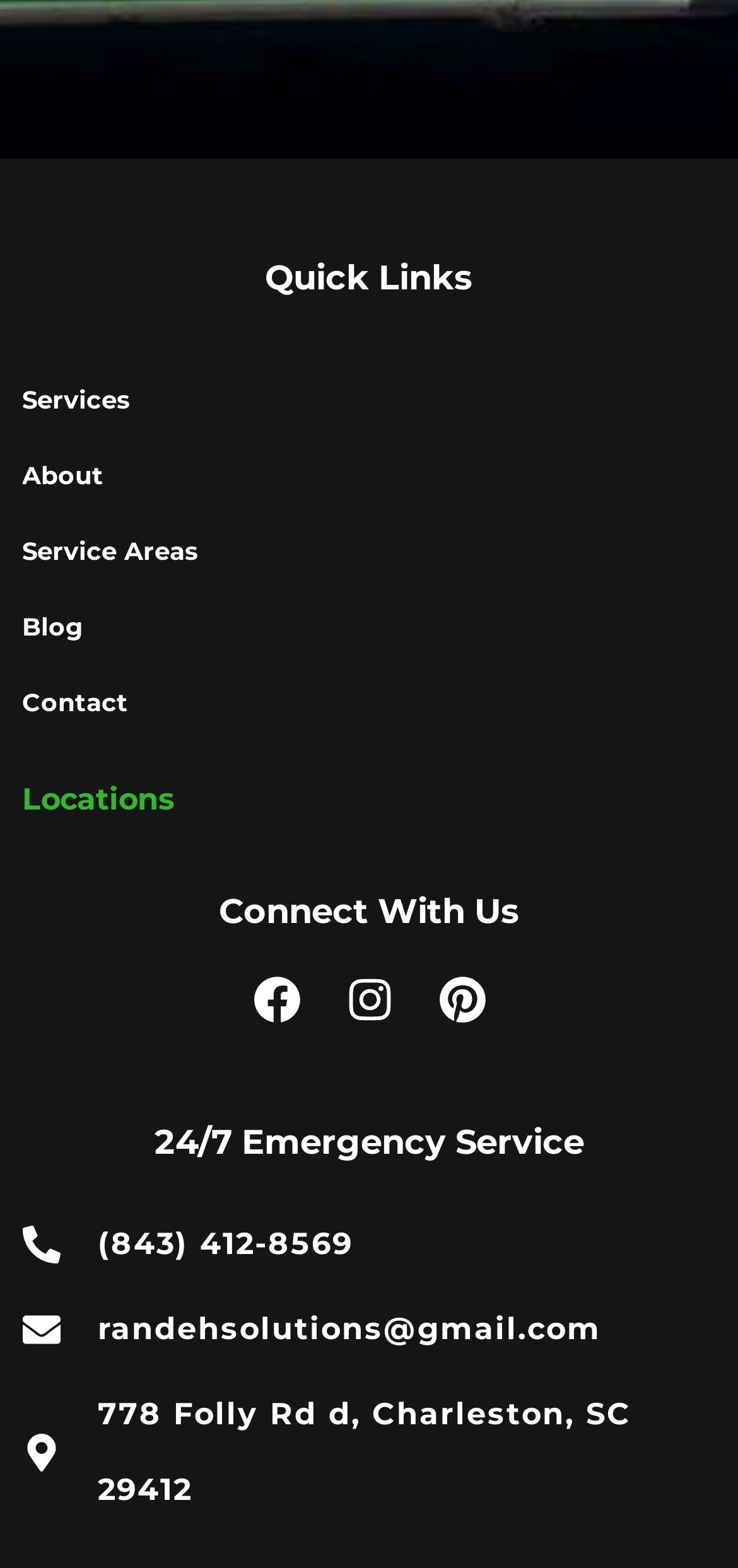What is the company's emergency service?
Please provide a single word or phrase as your answer based on the image.

24/7